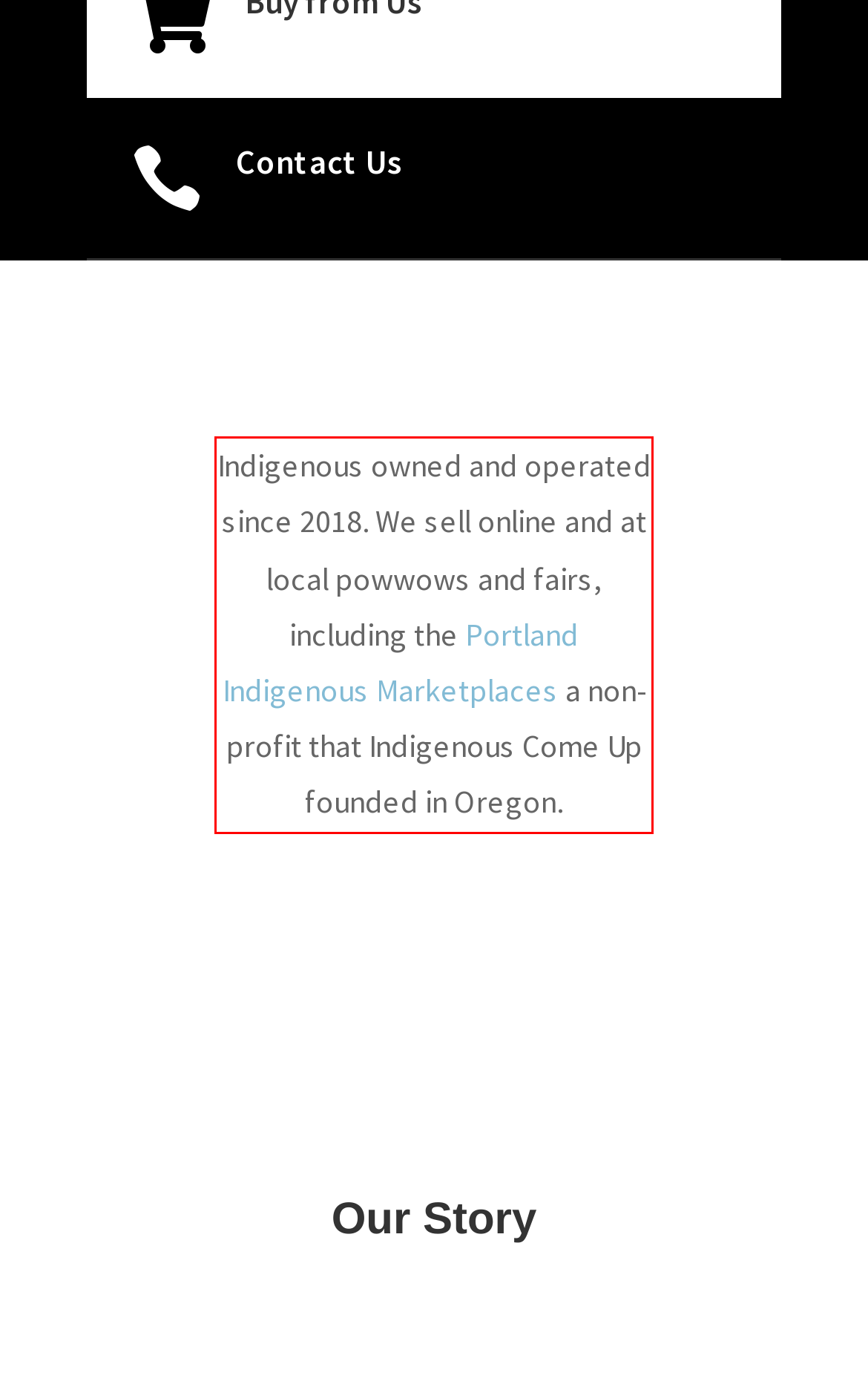Given a screenshot of a webpage with a red bounding box, please identify and retrieve the text inside the red rectangle.

Indigenous owned and operated since 2018. We sell online and at local powwows and fairs, including the Portland Indigenous Marketplaces a non-profit that Indigenous Come Up founded in Oregon.